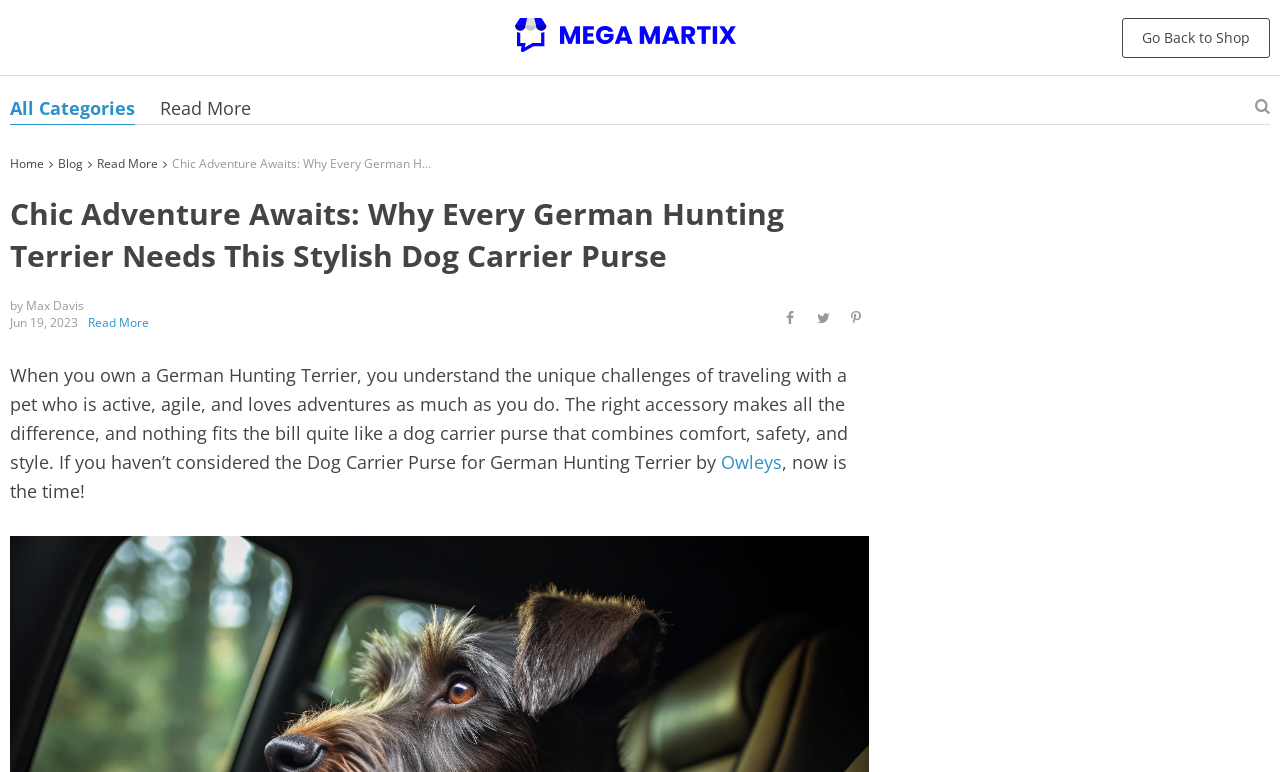Detail the various sections and features of the webpage.

The webpage is about a dog carrier purse specifically designed for German Hunting Terriers. At the top, there are several links, including "Go Back to Shop" on the right side, and "All Categories" and "Home" on the left side. Below these links, there is a prominent heading that reads "Chic Adventure Awaits: Why Every German Hunting Terrier Needs This Stylish Dog Carrier Purse". 

Underneath the heading, the author's name "Max Davis" is displayed, followed by the date "Jun 19, 2023". There is a "Read More" link next to the date. On the right side of the date, there are three social media icons represented by Unicode characters. 

The main content of the webpage is a paragraph of text that discusses the importance of a dog carrier purse for German Hunting Terriers, highlighting the need for comfort, safety, and style when traveling with an active and agile pet. The text mentions the "Dog Carrier Purse for German Hunting Terrier by Owleys", with a link to the brand name. The paragraph concludes with an encouragement to consider the product.